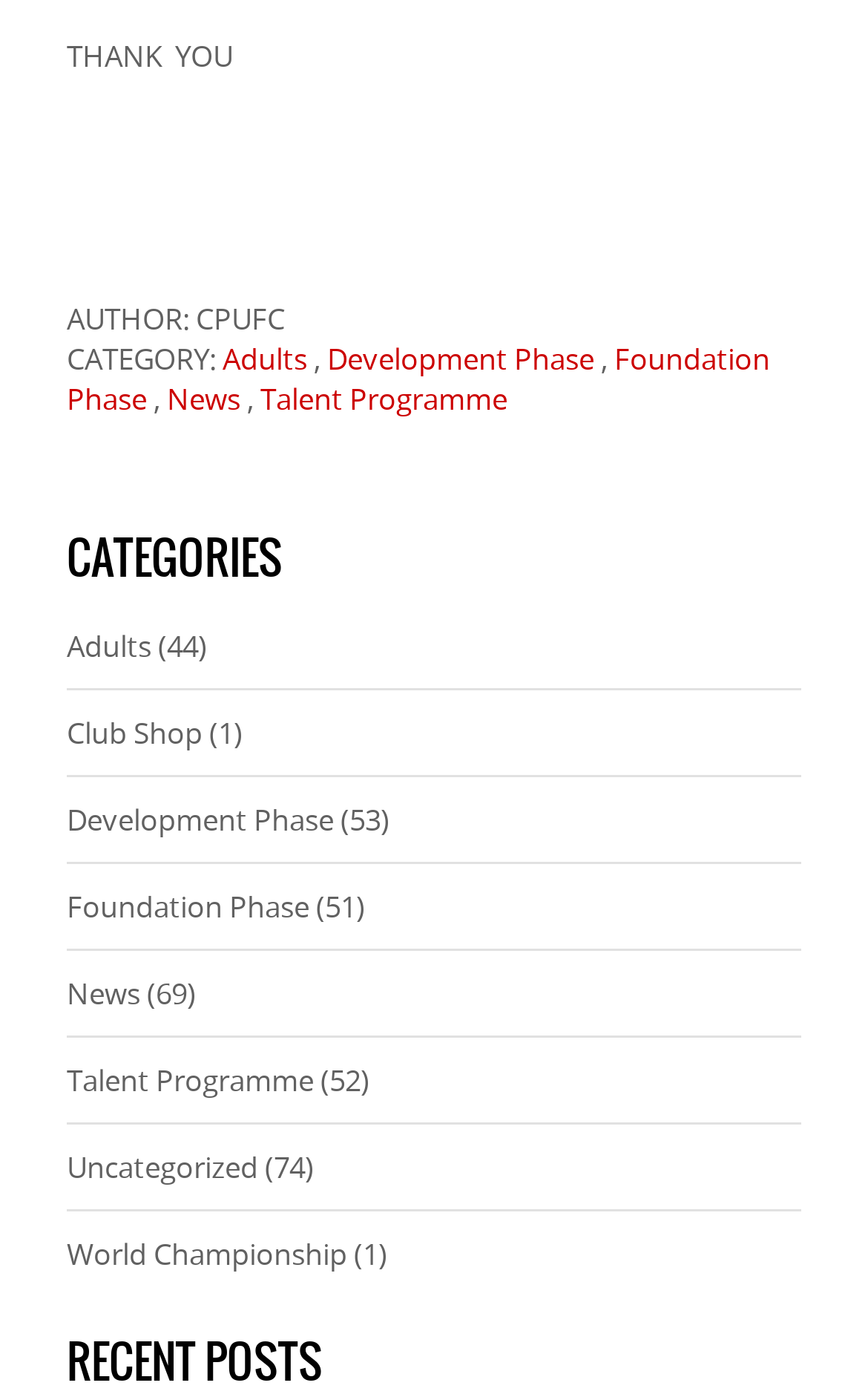Extract the bounding box for the UI element that matches this description: "Talent Programme".

[0.3, 0.271, 0.585, 0.3]